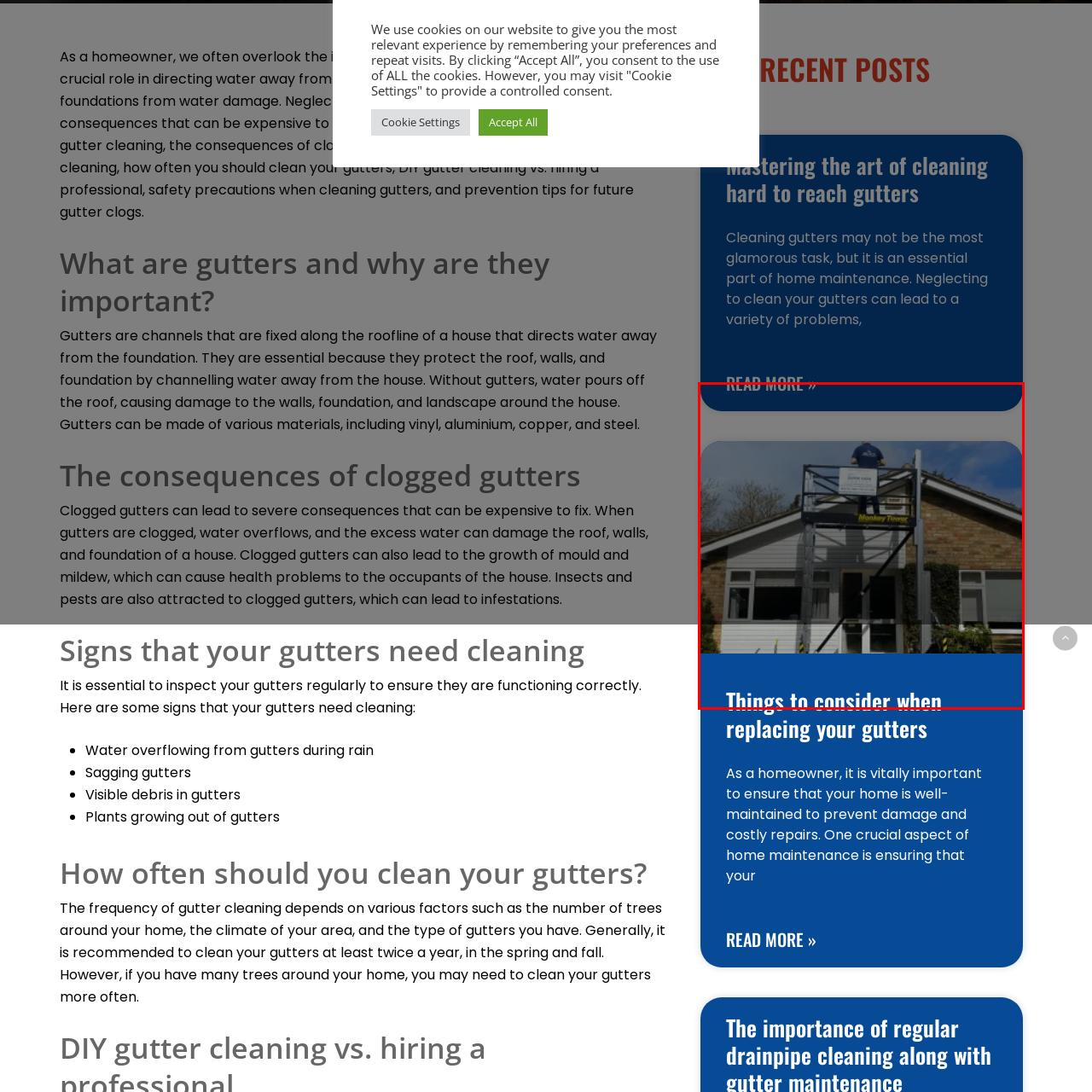Please examine the section highlighted with a blue border and provide a thorough response to the following question based on the visual information: 
What is the typical setting where gutter work is needed?

The image provides a clear view of the residential structure in the background, which is the typical setting where gutter work is needed, as mentioned in the caption, highlighting the importance of gutter maintenance and cleaning in a home setting.